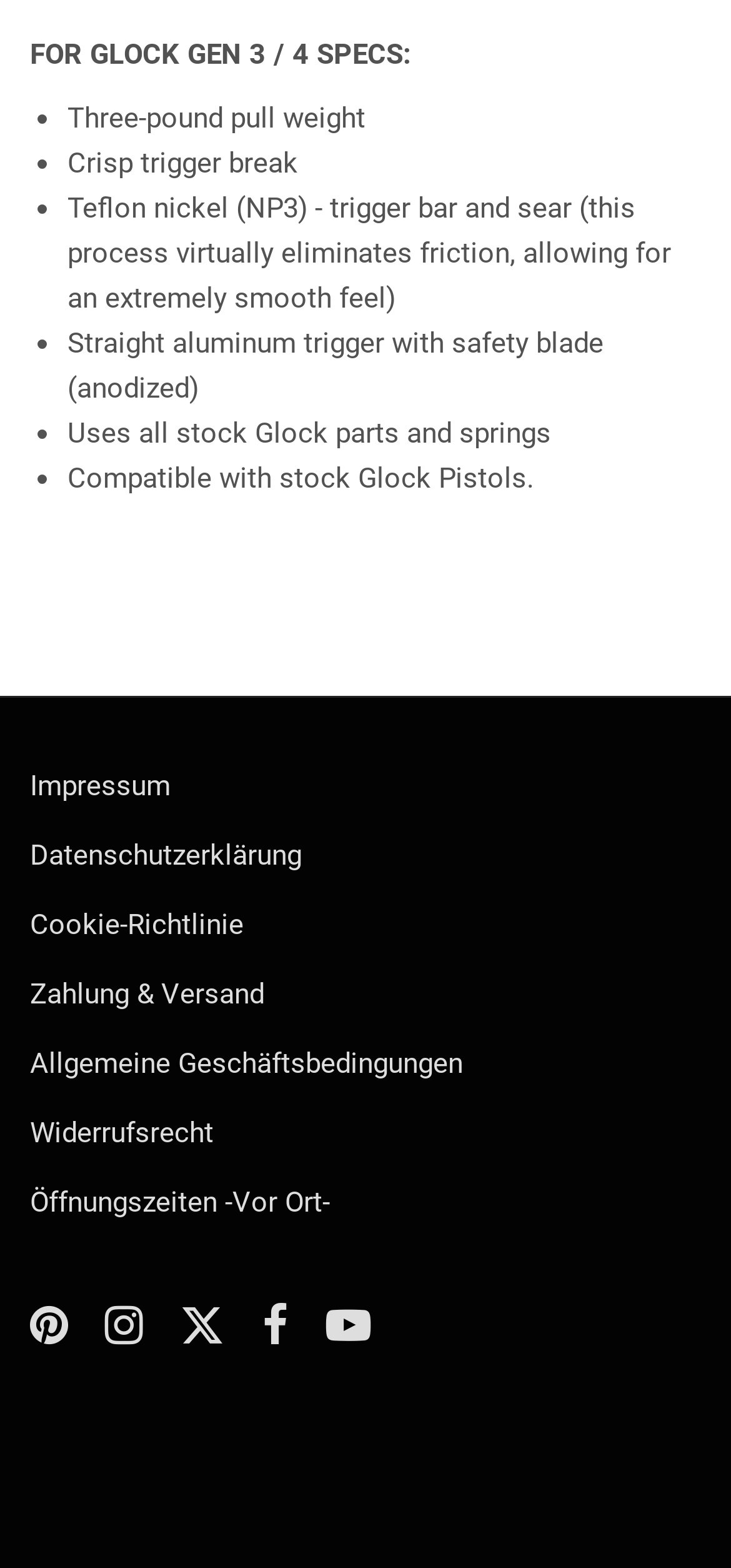What is the process used on the trigger bar and sear?
Analyze the image and provide a thorough answer to the question.

The question is asking about the process used on the trigger bar and sear, which can be found in the list of specifications for Glock Gen 3/4. The relevant text is 'Teflon nickel (NP3) - trigger bar and sear (this process virtually eliminates friction, allowing for an extremely smooth feel)' which is a static text element with ID 904.